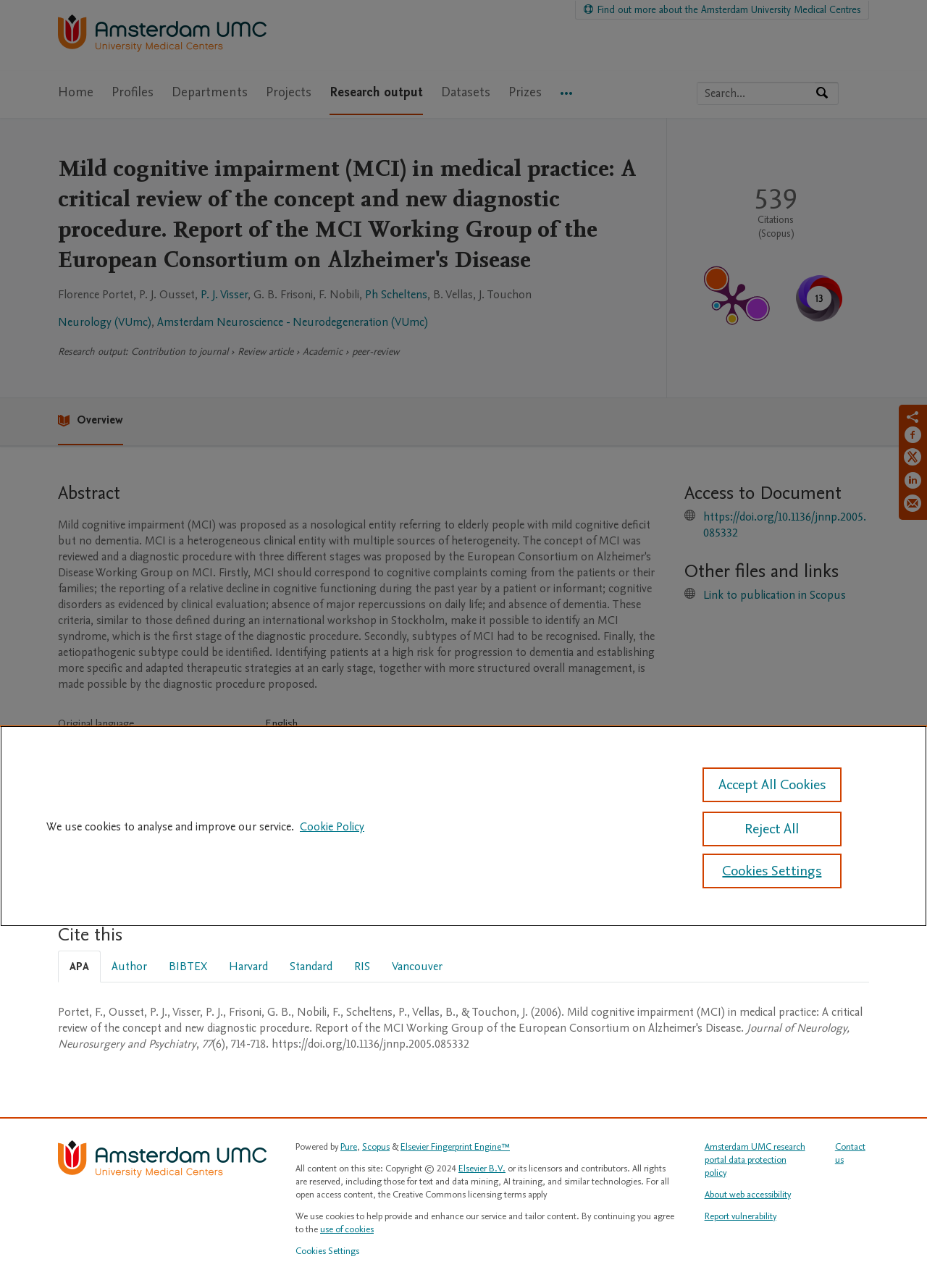Using the given element description, provide the bounding box coordinates (top-left x, top-left y, bottom-right x, bottom-right y) for the corresponding UI element in the screenshot: use of cookies

[0.345, 0.949, 0.403, 0.959]